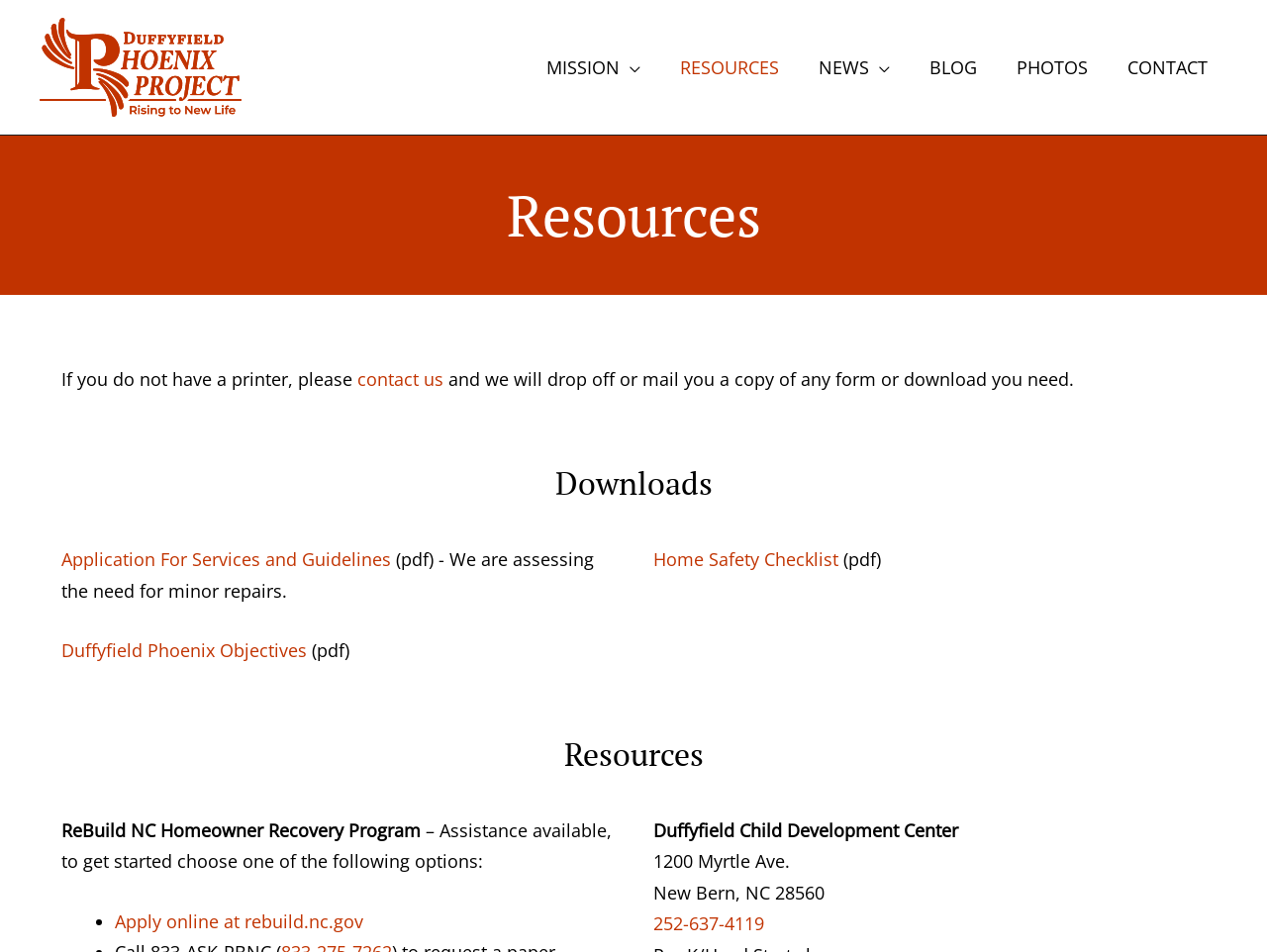Please determine the bounding box coordinates of the area that needs to be clicked to complete this task: 'visit the Duffyfield Phoenix Project homepage'. The coordinates must be four float numbers between 0 and 1, formatted as [left, top, right, bottom].

[0.031, 0.056, 0.191, 0.081]